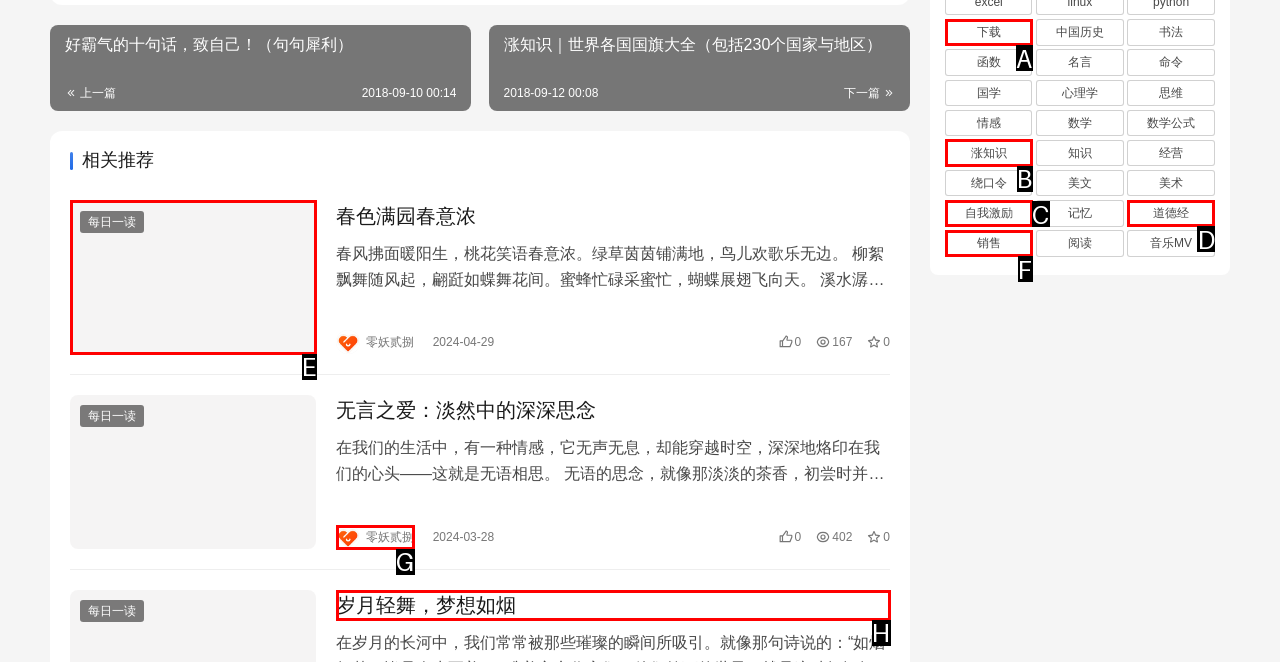Identify the letter of the UI element you need to select to accomplish the task: Click the 'Read More....' link.
Respond with the option's letter from the given choices directly.

None